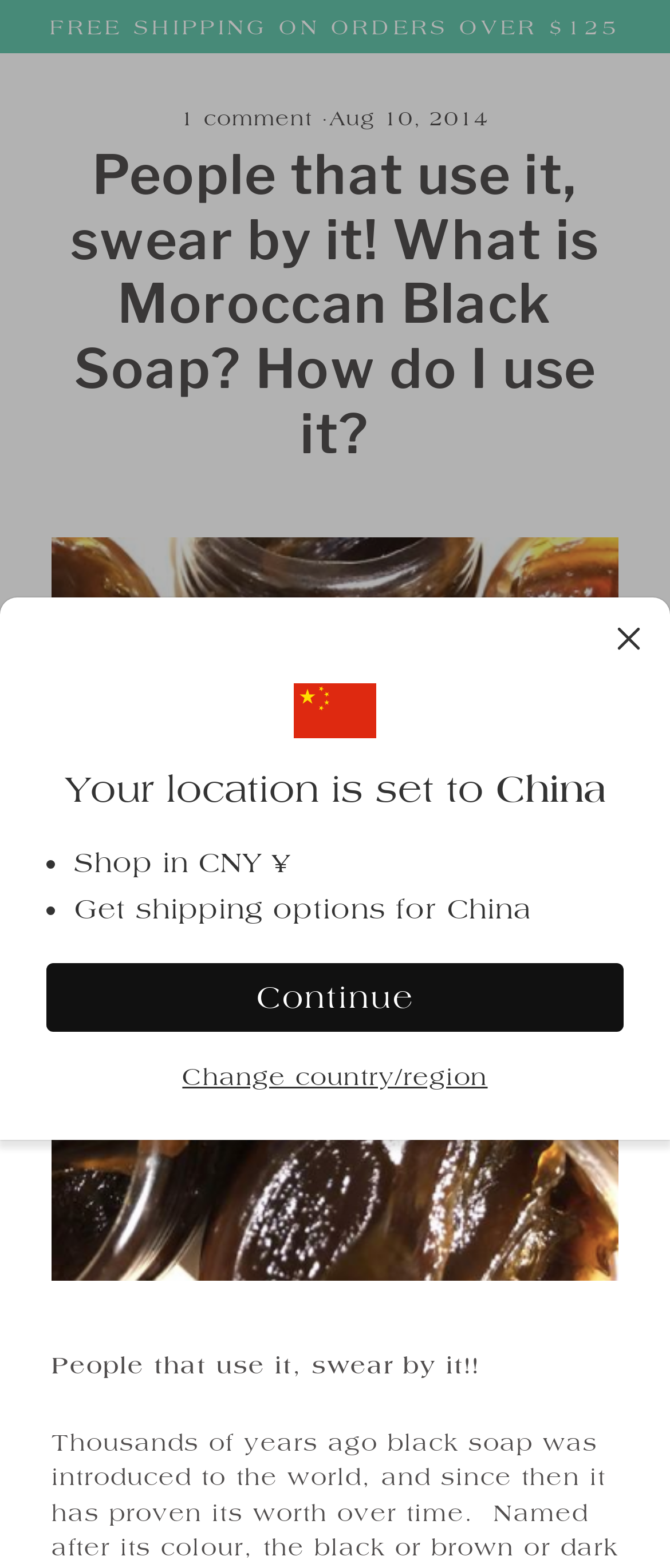What is the topic of the main content on the webpage?
Please use the image to provide an in-depth answer to the question.

The main content on the webpage appears to be about Moroccan Black Soap, as indicated by the heading 'People that use it, swear by it! What is Moroccan Black Soap? How do I use it?' and the accompanying image.